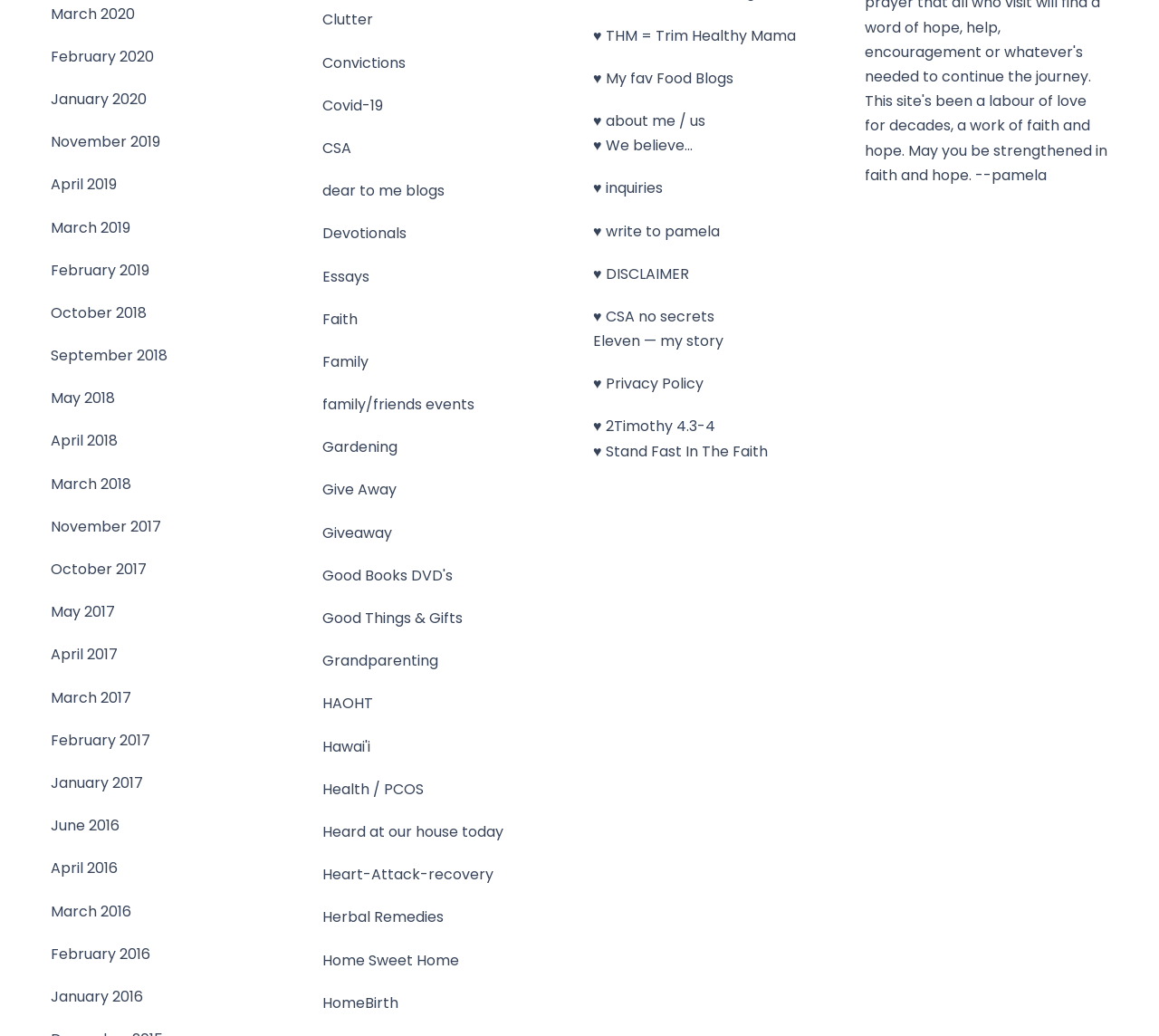Find the bounding box coordinates of the clickable area that will achieve the following instruction: "Click on the 'Contact Us' link".

None